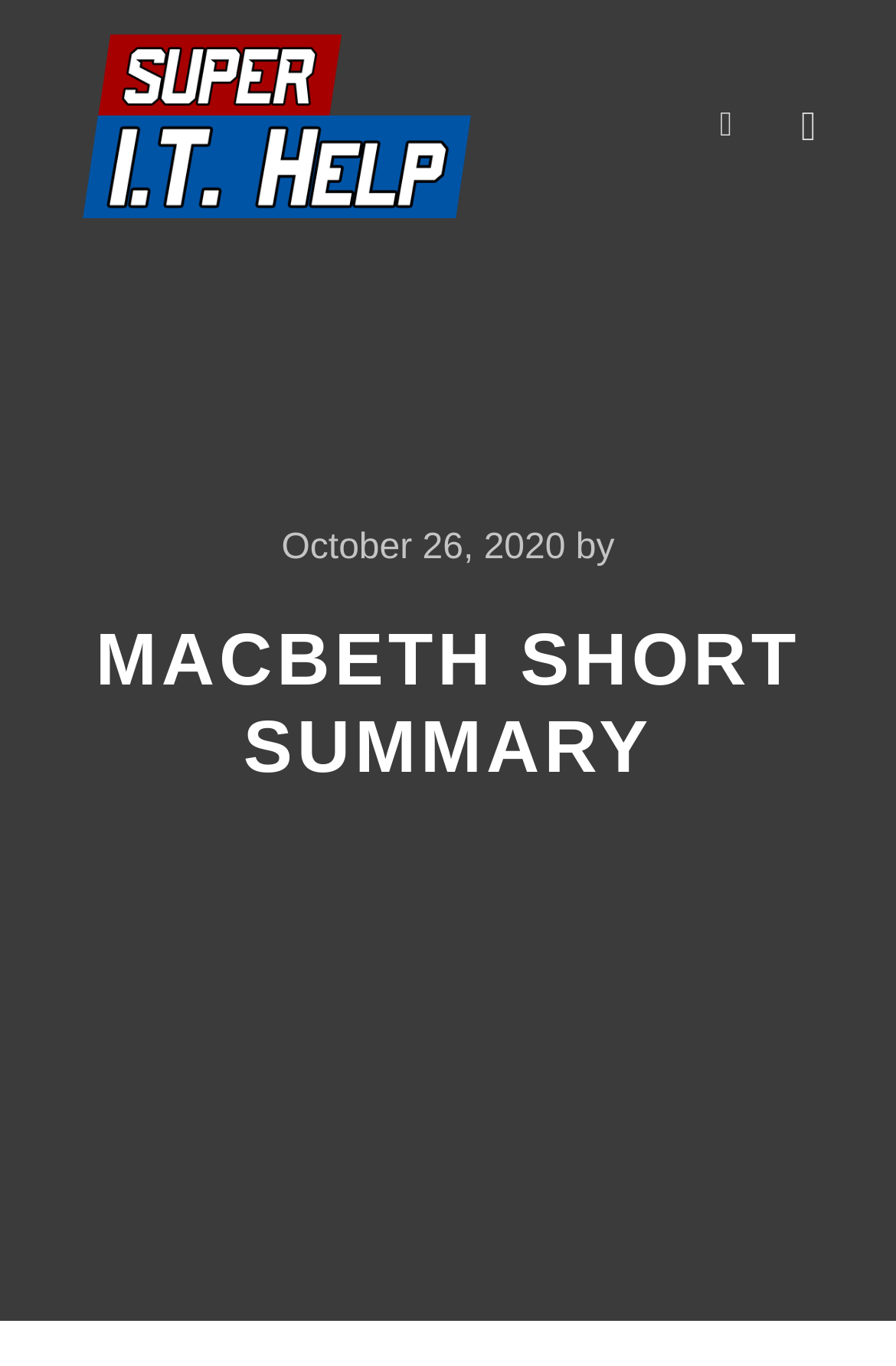Find and provide the bounding box coordinates for the UI element described with: "Search".

[0.764, 0.07, 0.856, 0.114]